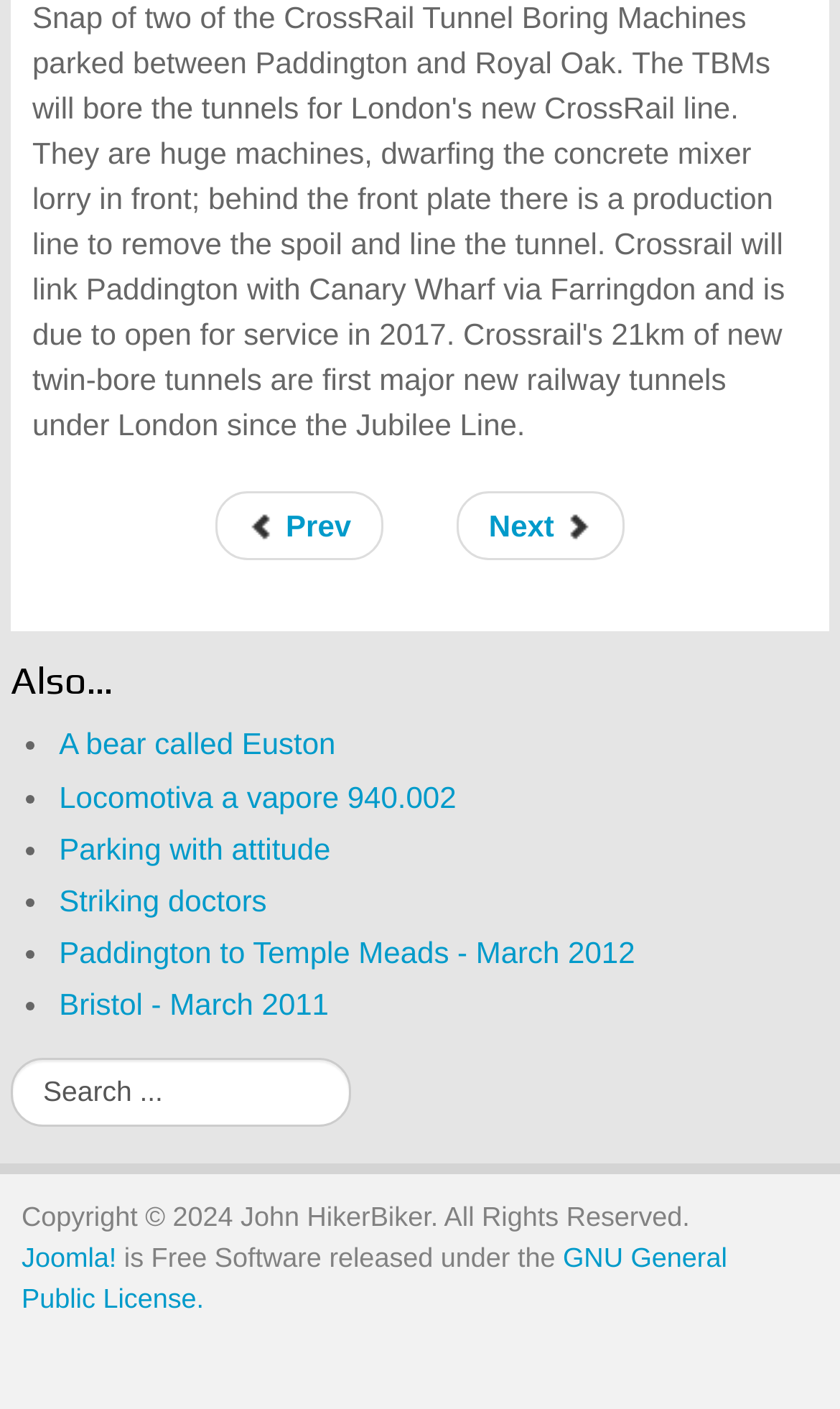Please identify the bounding box coordinates of the clickable region that I should interact with to perform the following instruction: "visit Joomla website". The coordinates should be expressed as four float numbers between 0 and 1, i.e., [left, top, right, bottom].

[0.026, 0.883, 0.139, 0.904]